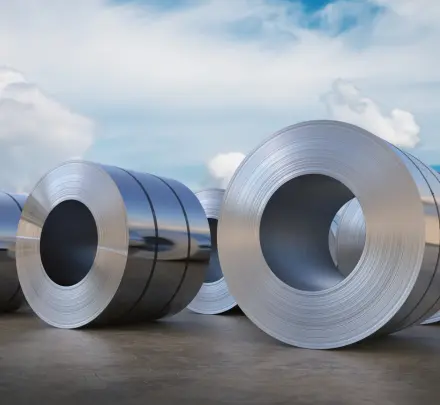What is the theme of the image?
Respond with a short answer, either a single word or a phrase, based on the image.

Metallic materials